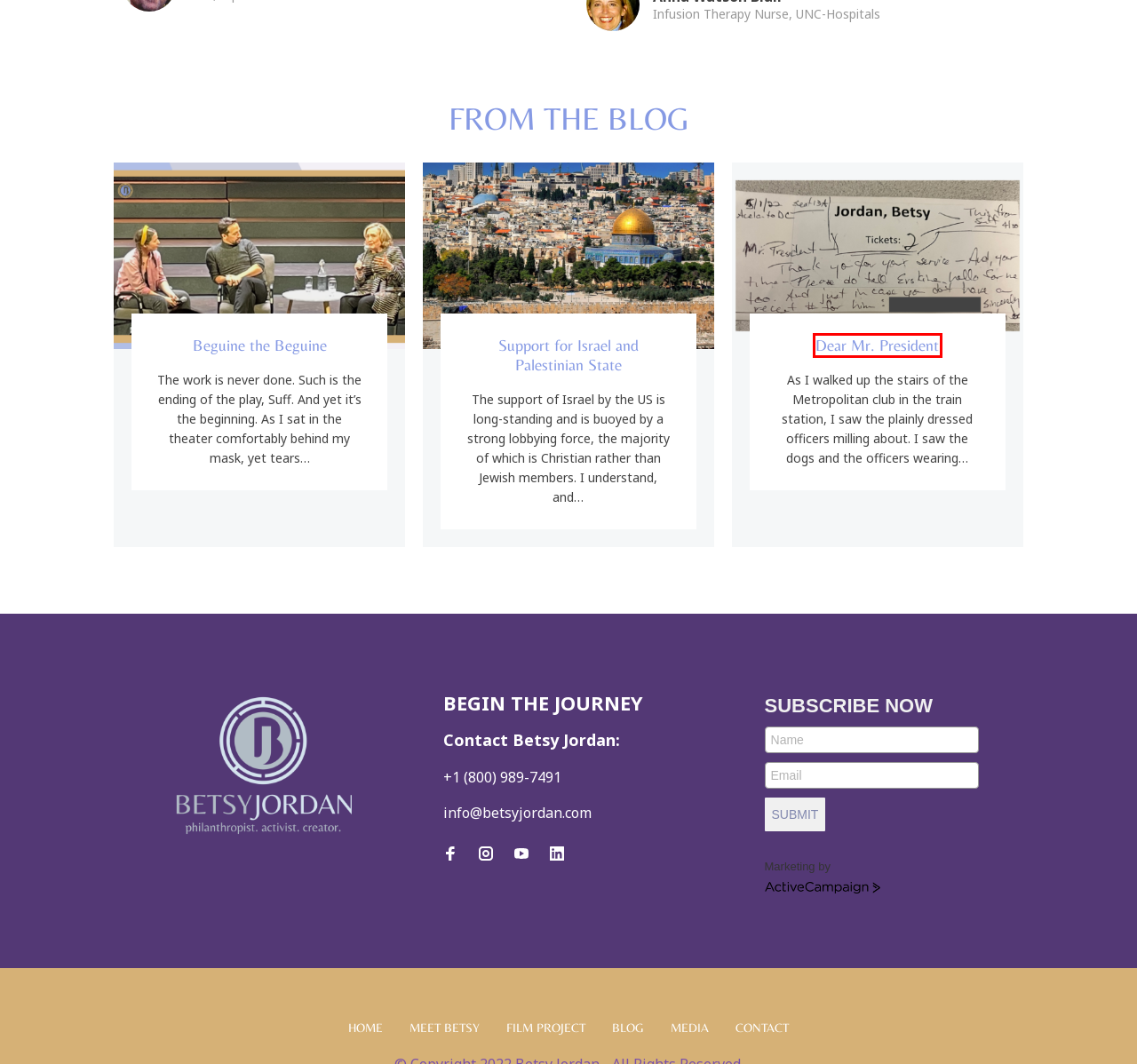You are provided a screenshot of a webpage featuring a red bounding box around a UI element. Choose the webpage description that most accurately represents the new webpage after clicking the element within the red bounding box. Here are the candidates:
A. Home - BullsEye Coach
B. Betsy Jordan | Contact Information
C. BullsEye Coaching Clients | Hit your BullsEye
D. Loved ones battling cancer inspire donor’s gift - UNC Lineberger
E. Beguine the Beguine - Betsy Jordan
F. The Devil’s Stomping Ground | Feature Film
G. Support for Israel and Palestinian State - Betsy Jordan
H. Dear Mr. President - Betsy Jordan

H